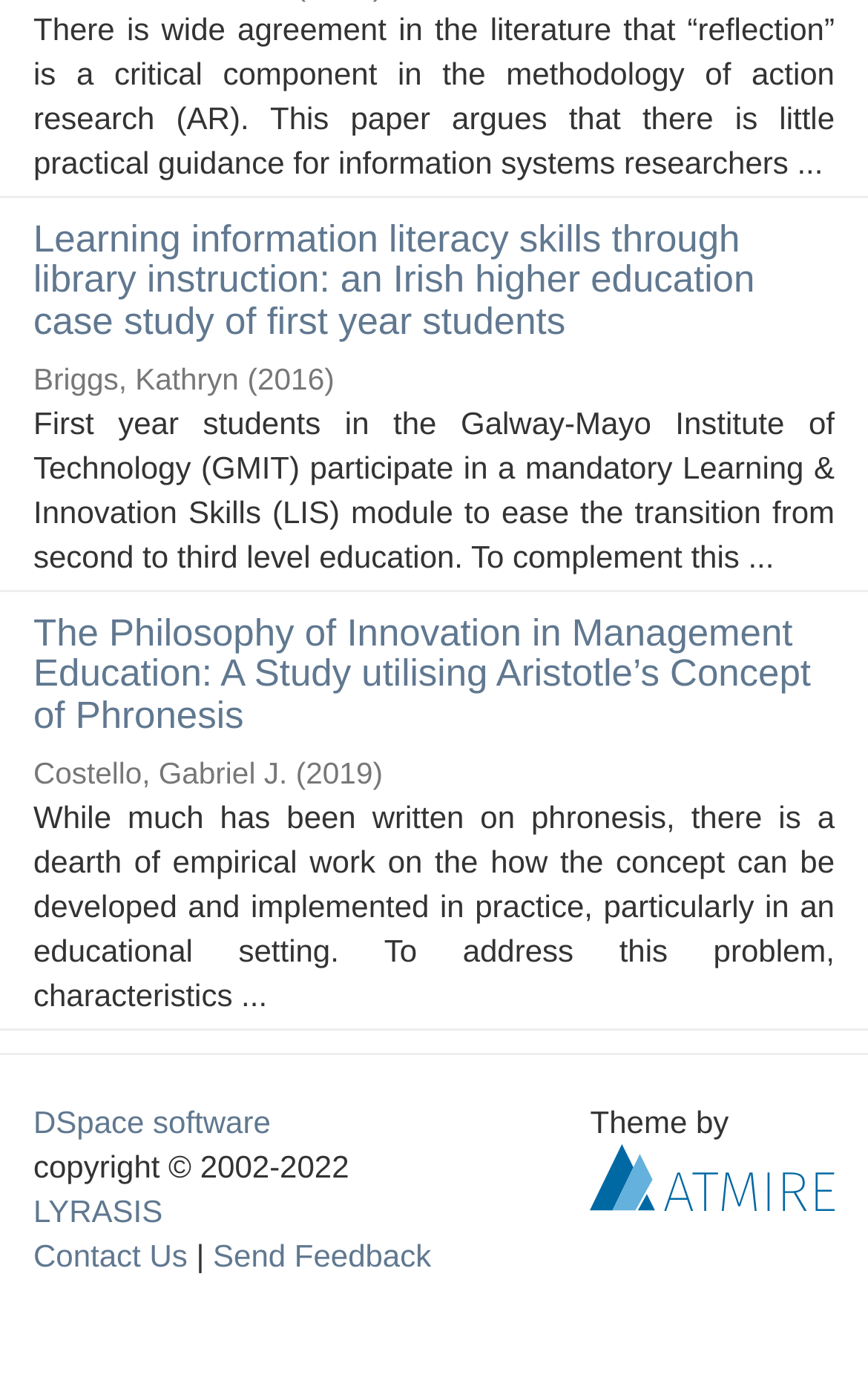What is the title of the first research paper?
Examine the screenshot and reply with a single word or phrase.

Learning information literacy skills through library instruction: an Irish higher education case study of first year students